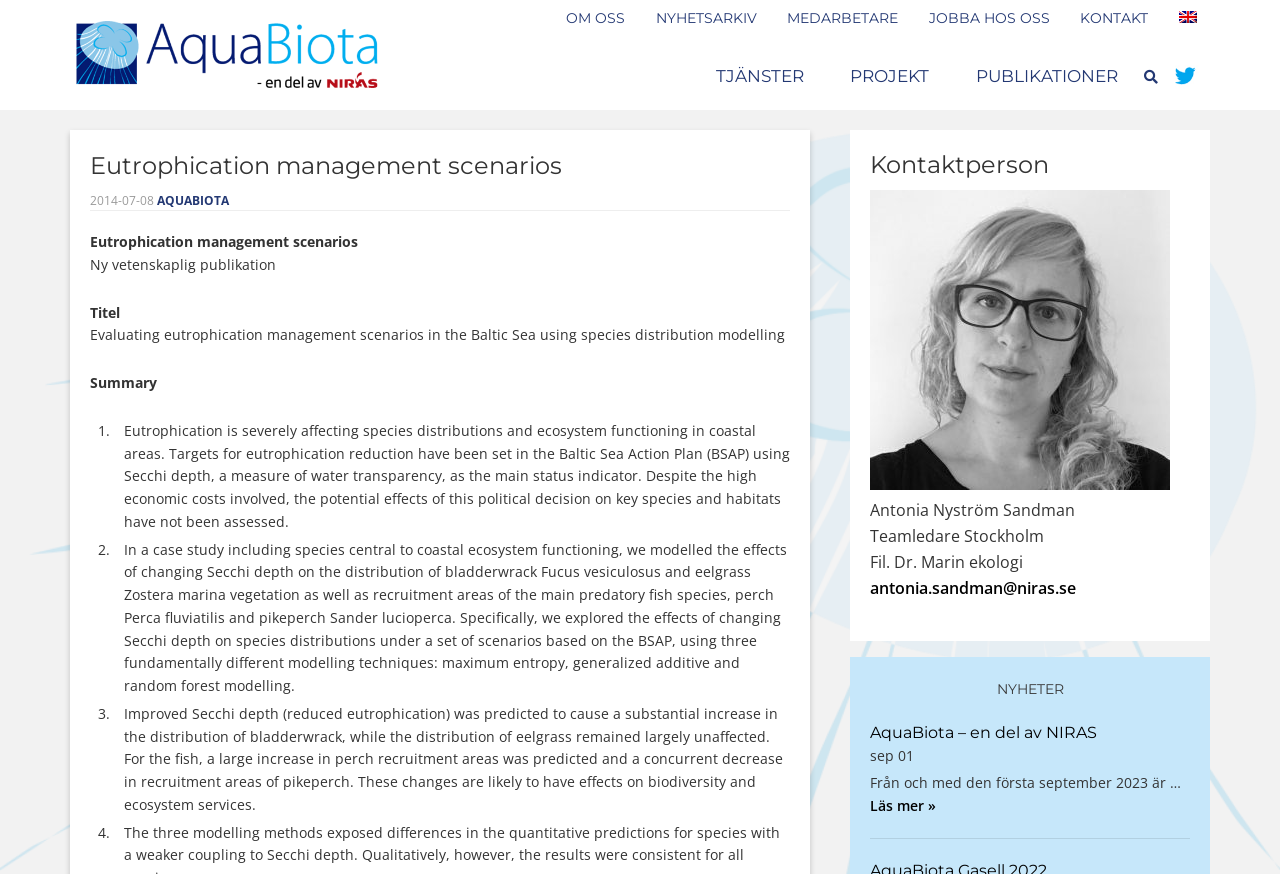Determine the bounding box coordinates of the region that needs to be clicked to achieve the task: "View the 'Eutrophication management scenarios' publication".

[0.07, 0.171, 0.617, 0.242]